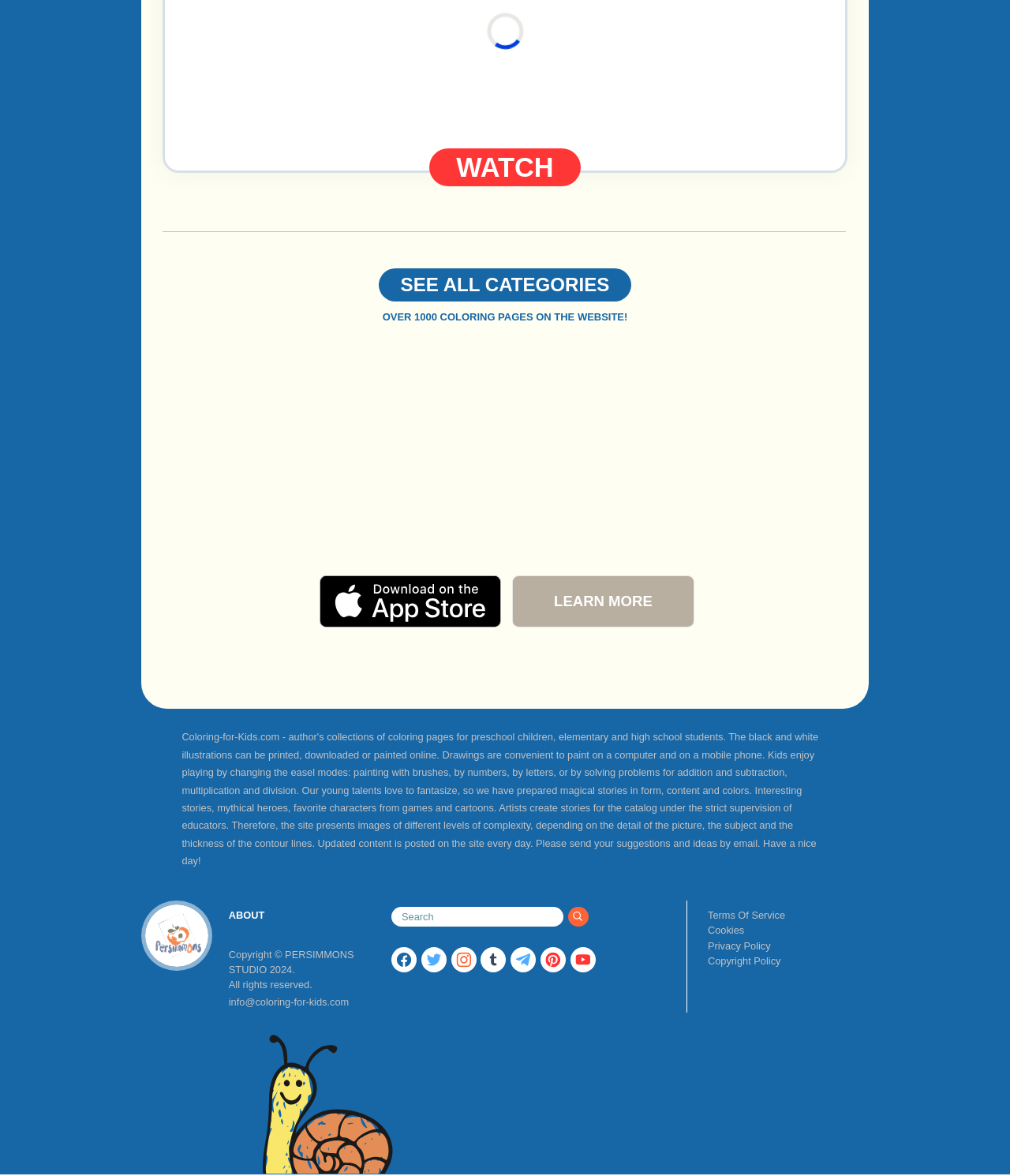Locate the bounding box coordinates of the area you need to click to fulfill this instruction: 'Search for something'. The coordinates must be in the form of four float numbers ranging from 0 to 1: [left, top, right, bottom].

[0.388, 0.771, 0.678, 0.788]